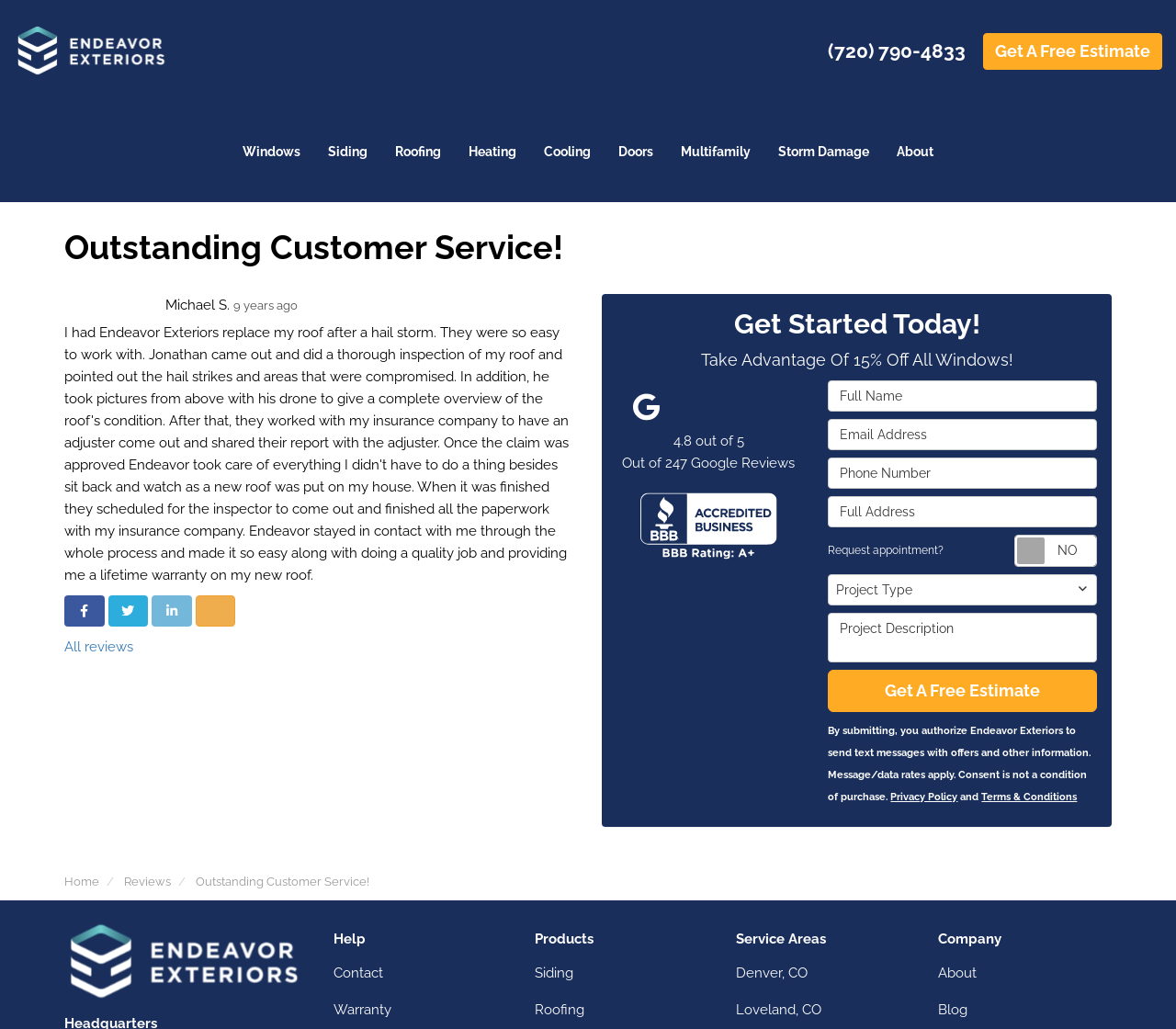Pinpoint the bounding box coordinates of the area that should be clicked to complete the following instruction: "Request an appointment". The coordinates must be given as four float numbers between 0 and 1, i.e., [left, top, right, bottom].

[0.863, 0.52, 0.932, 0.55]